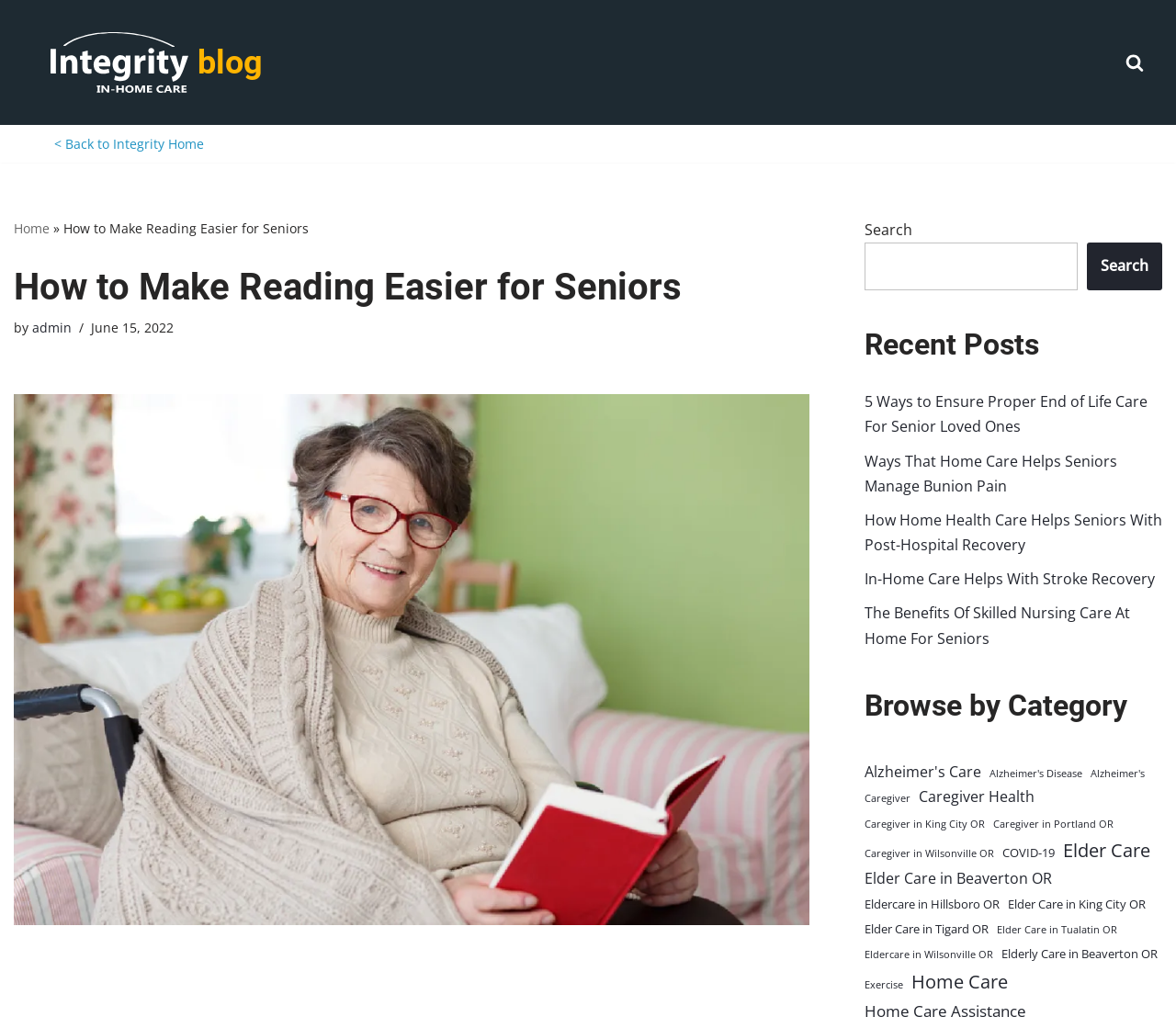Answer the following query with a single word or phrase:
What is the category of the article '5 Ways to Ensure Proper End of Life Care For Senior Loved Ones'?

Not specified